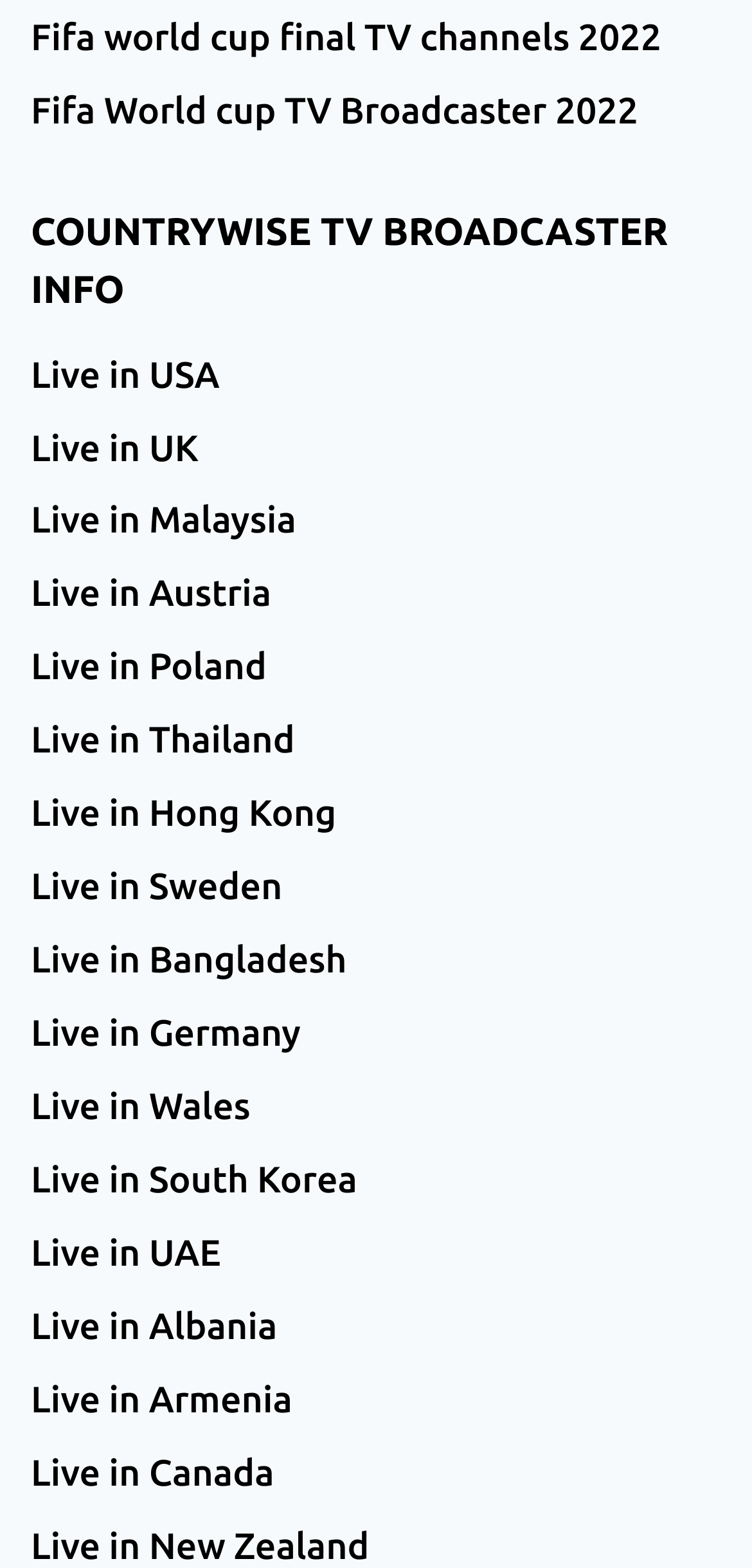Given the description Live in Hong Kong, predict the bounding box coordinates of the UI element. Ensure the coordinates are in the format (top-left x, top-left y, bottom-right x, bottom-right y) and all values are between 0 and 1.

[0.041, 0.495, 0.959, 0.542]